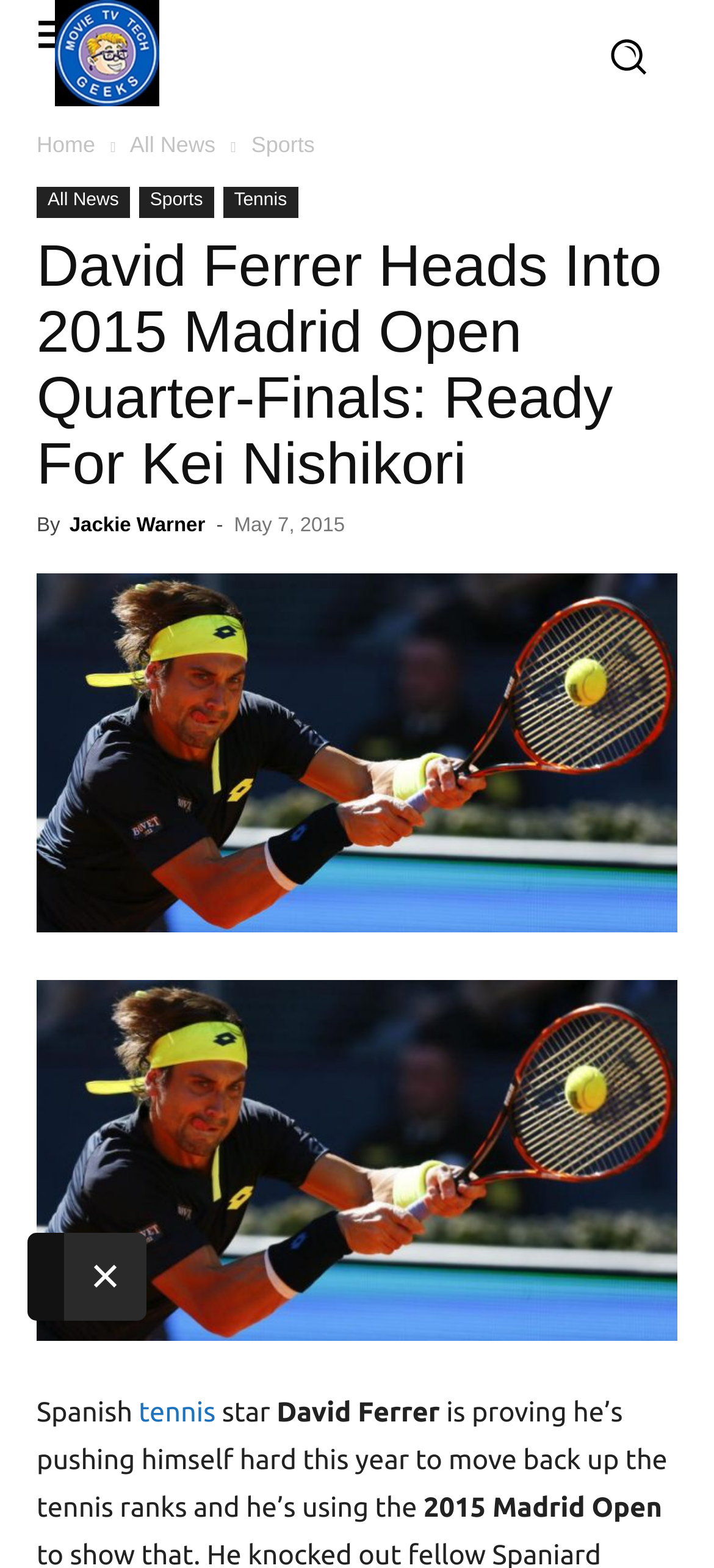Using the element description provided, determine the bounding box coordinates in the format (top-left x, top-left y, bottom-right x, bottom-right y). Ensure that all values are floating point numbers between 0 and 1. Element description: tennis

[0.194, 0.89, 0.302, 0.91]